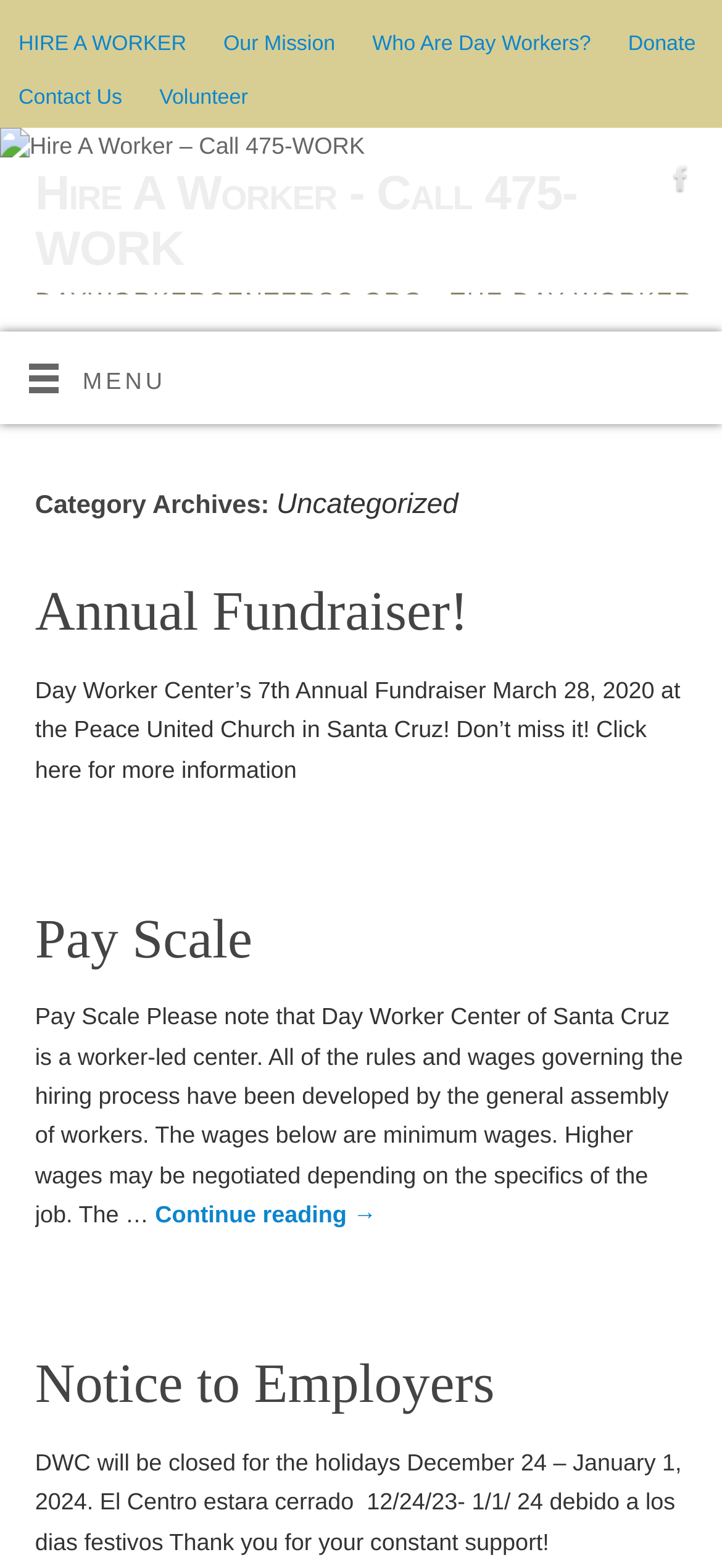Please answer the following query using a single word or phrase: 
What is the topic of the 'Annual Fundraiser!' heading?

Fundraiser event